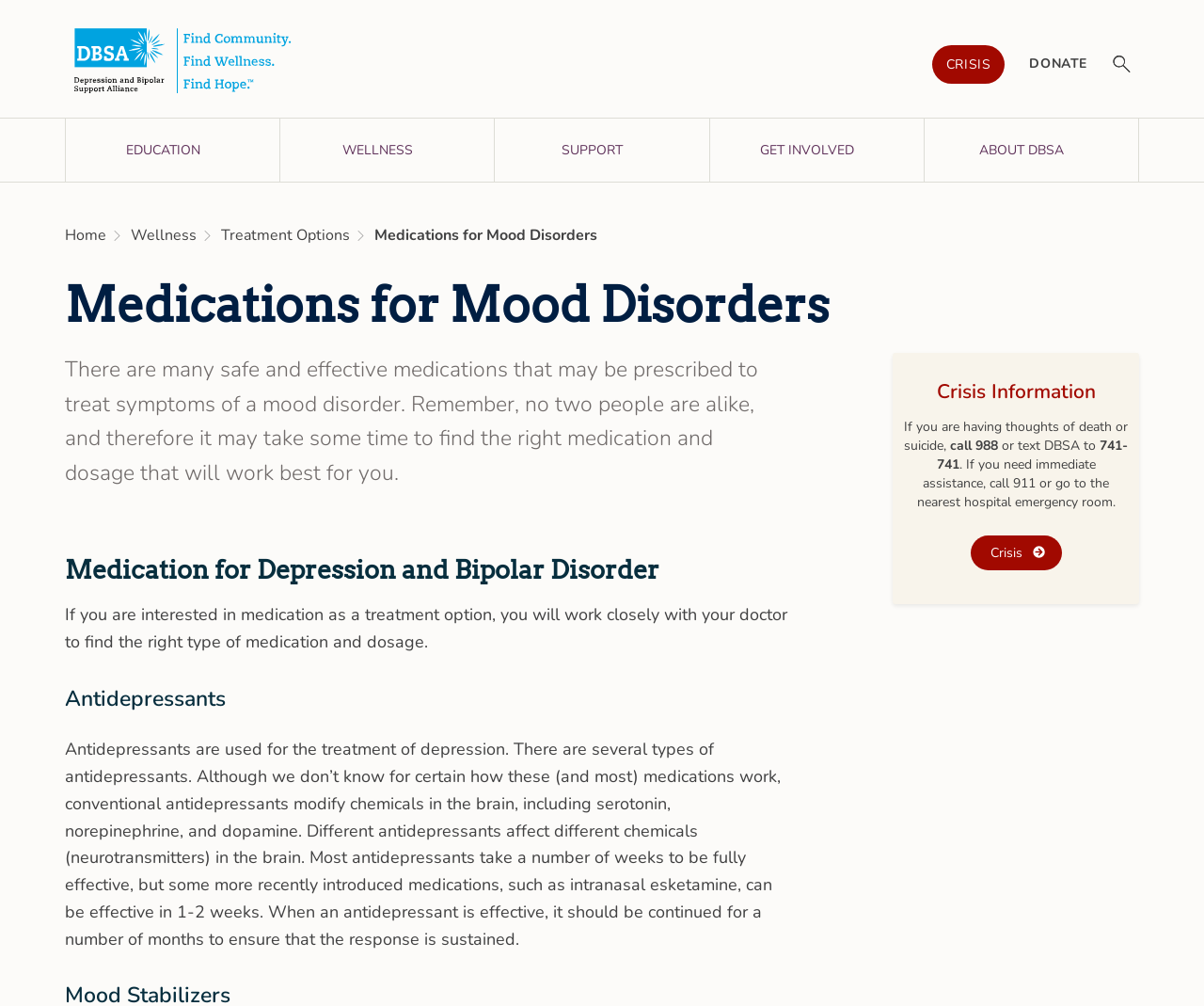Find the bounding box coordinates of the area to click in order to follow the instruction: "Click the DBSA Logo".

[0.054, 0.015, 0.288, 0.113]